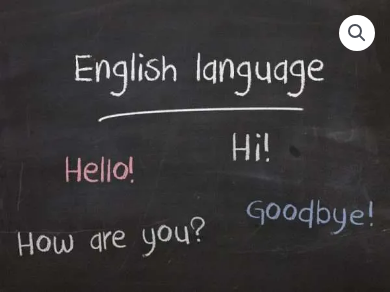Analyze the image and provide a detailed caption.

The image displays a chalkboard filled with colorful phrases related to the English language, emphasizing basic greetings and questions. At the top, the title "English language" is written in white chalk, followed by an underline. Below this, the words "Hello!" and "Hi!" are highlighted in vibrant colors, with "Hello!" in pink and "Hi!" in white. Additionally, the phrase "How are you?" appears in a softer tone, while "Goodbye!" is written in a striking blue, creating a clear contrast against the dark background. This educational content is designed to assist learners and teachers in understanding fundamental English phrases commonly used in conversation.